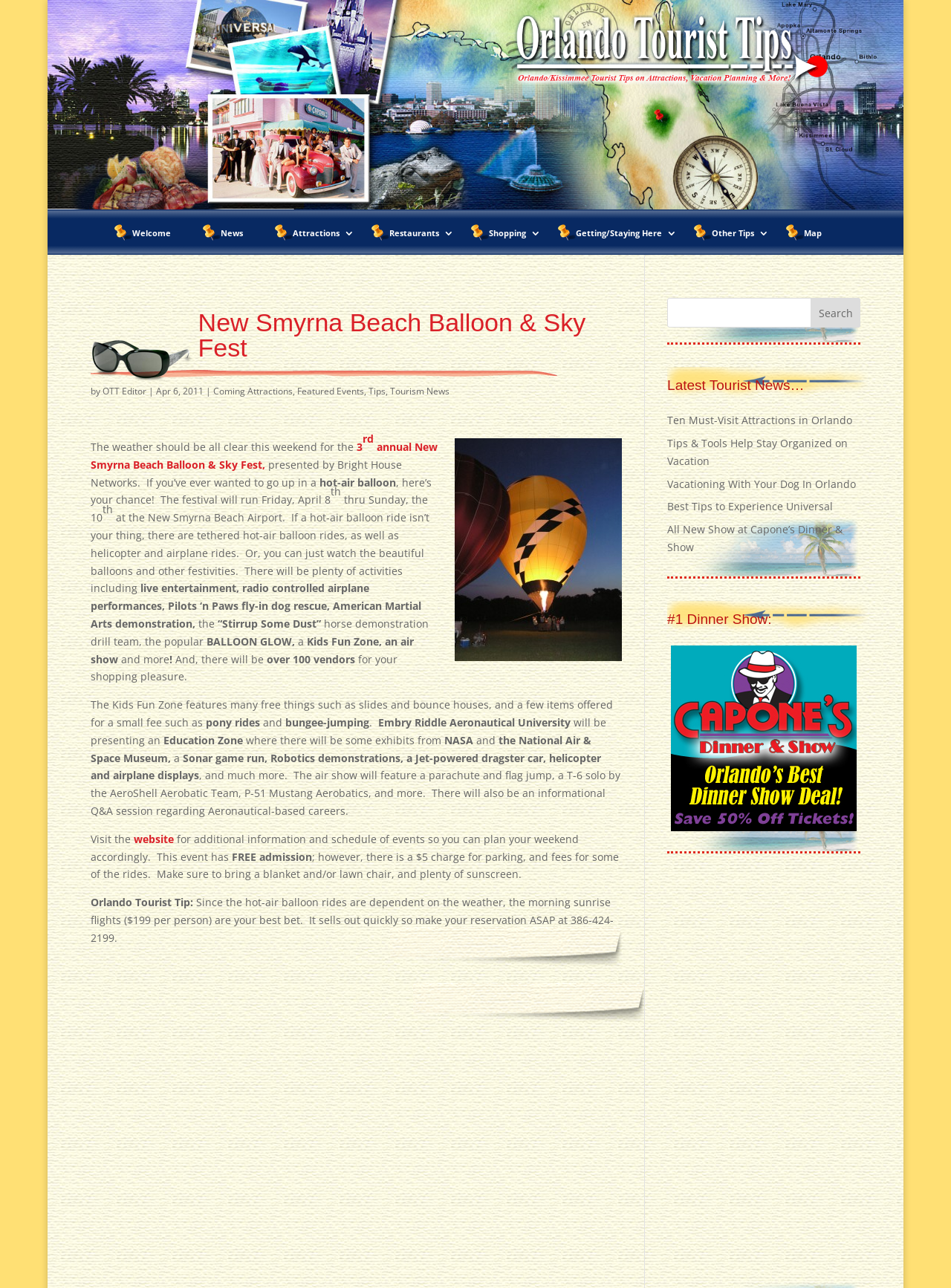Locate the bounding box coordinates of the item that should be clicked to fulfill the instruction: "Click on the 'Welcome' link".

[0.12, 0.174, 0.196, 0.191]